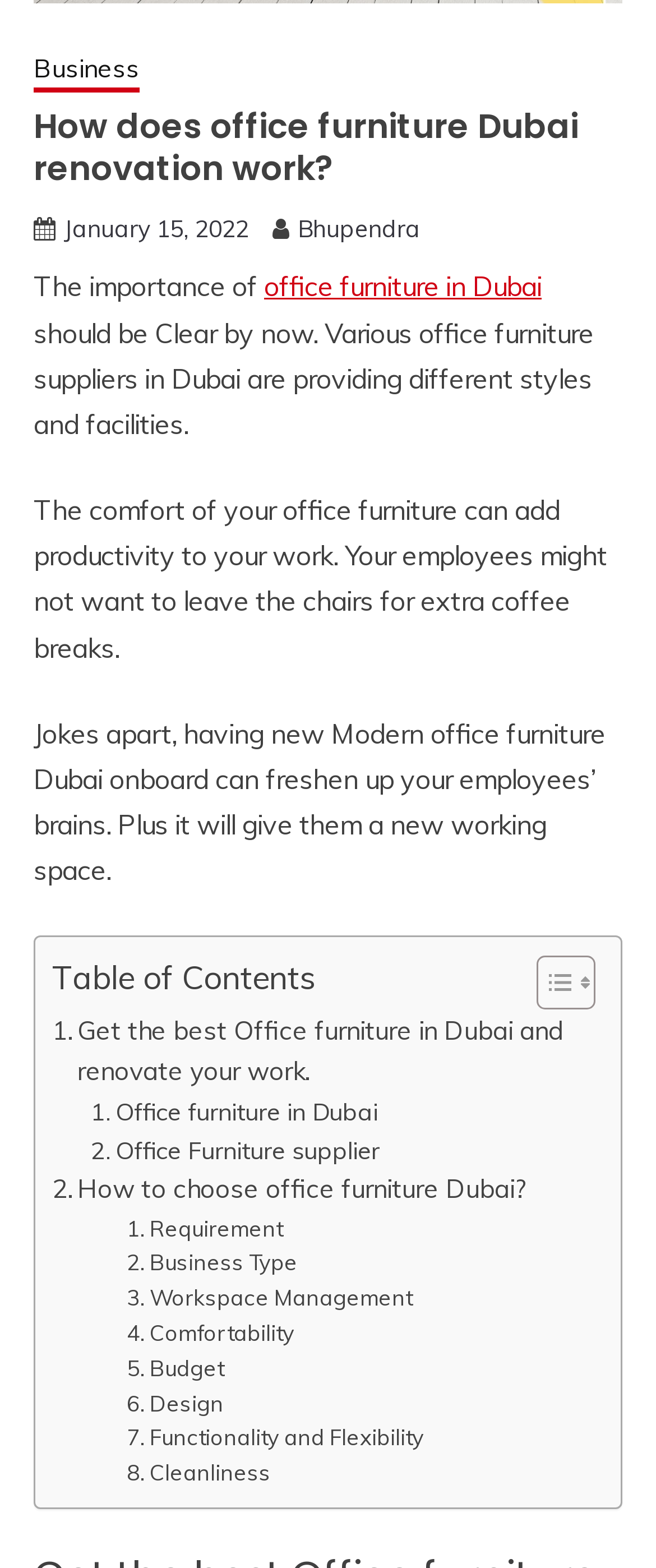From the details in the image, provide a thorough response to the question: How many links are there in the webpage?

There are 13 link elements in the webpage, including links to 'Business', 'January 15, 2022', 'Bhupendra', 'office furniture in Dubai', and others. These links are scattered throughout the webpage and have different bounding box coordinates.